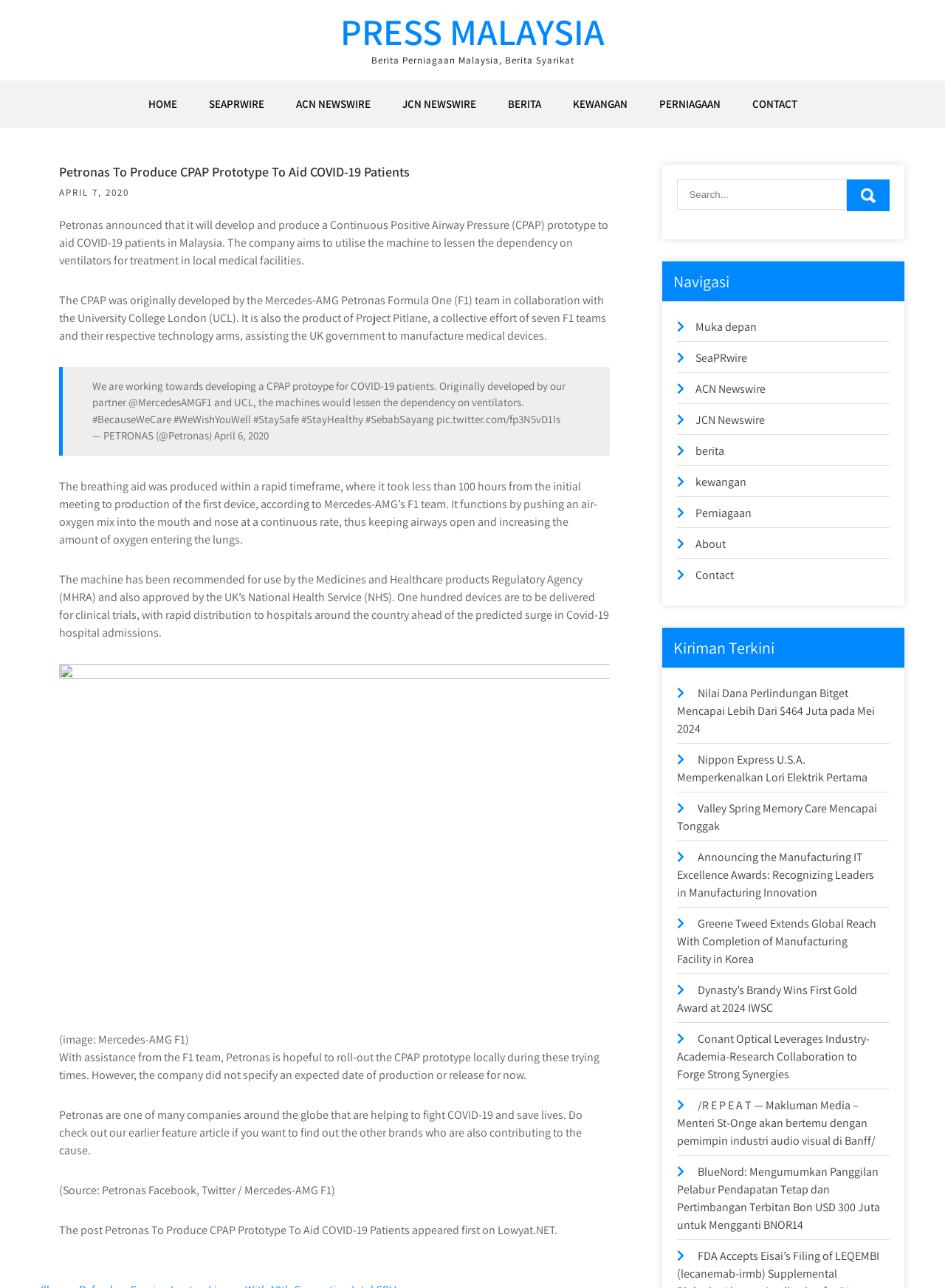Give a one-word or one-phrase response to the question:
What is the name of the Formula One team that developed the CPAP?

Mercedes-AMG F1